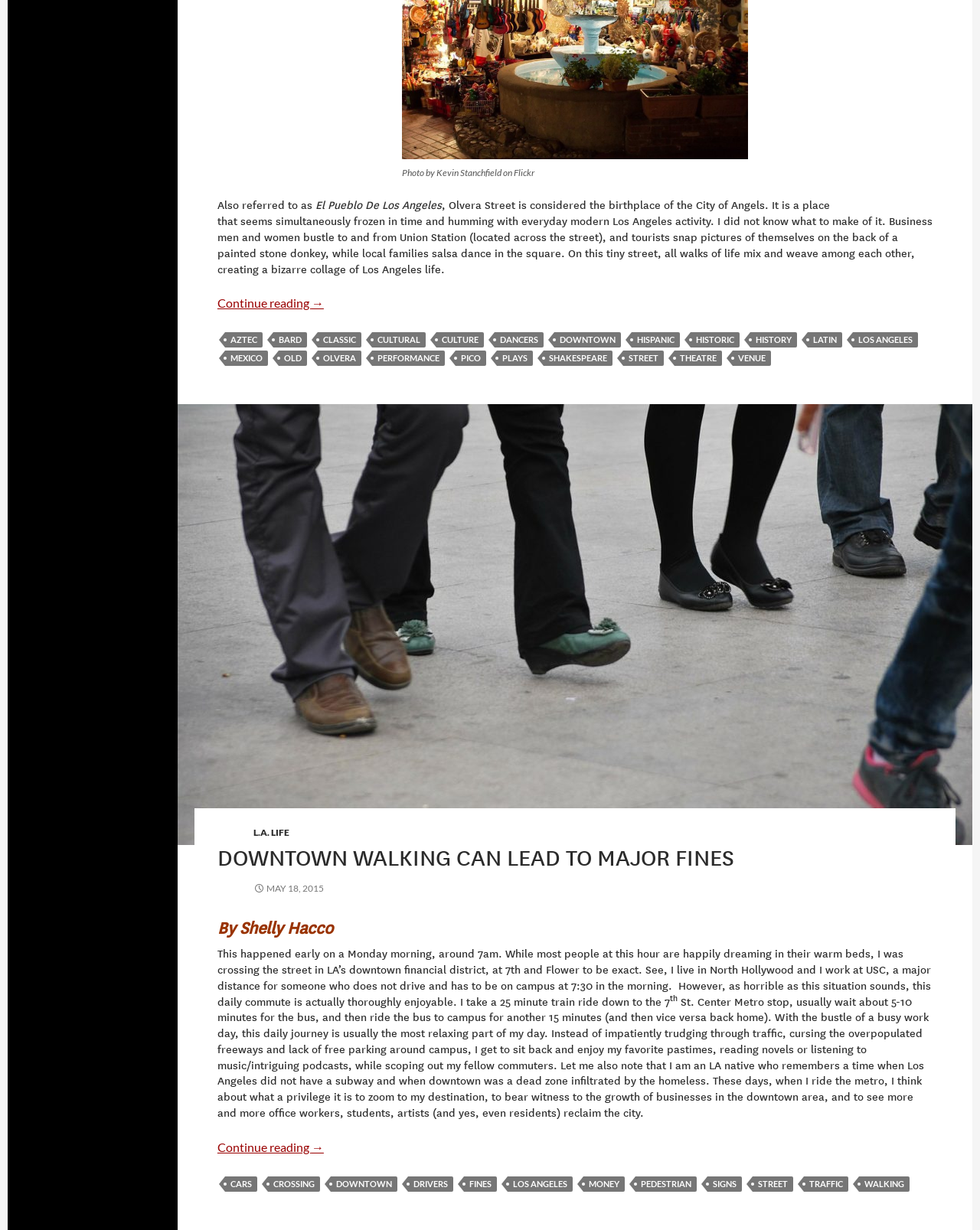Using the element description bard, predict the bounding box coordinates for the UI element. Provide the coordinates in (top-left x, top-left y, bottom-right x, bottom-right y) format with values ranging from 0 to 1.

[0.279, 0.27, 0.313, 0.283]